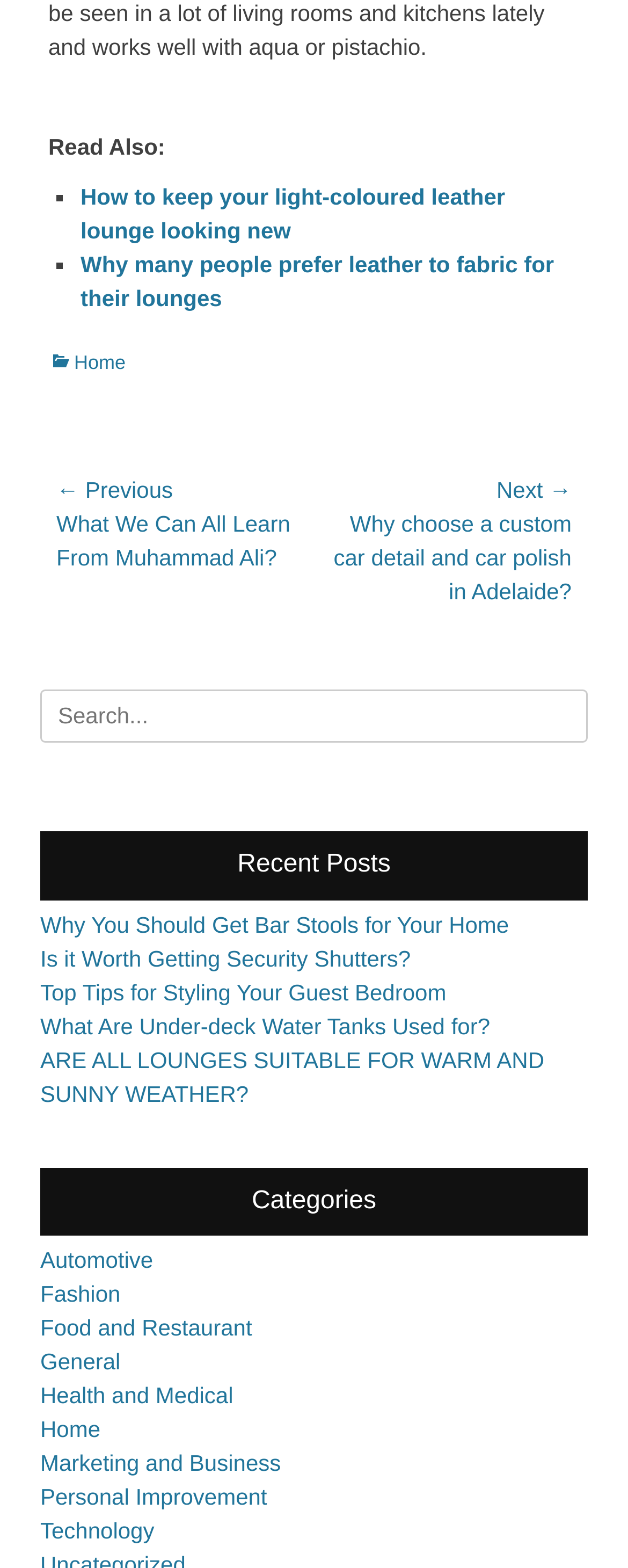Bounding box coordinates must be specified in the format (top-left x, top-left y, bottom-right x, bottom-right y). All values should be floating point numbers between 0 and 1. What are the bounding box coordinates of the UI element described as: alt="HotelCheckin18Plus"

None